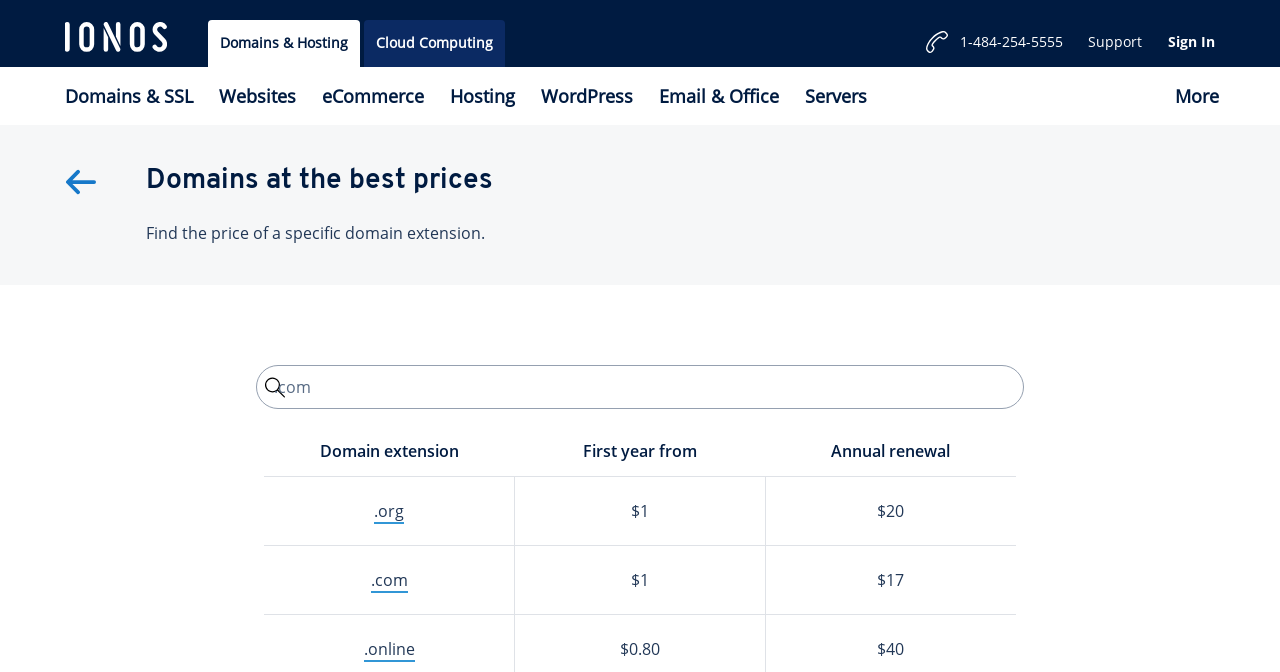Determine the bounding box coordinates for the area you should click to complete the following instruction: "Contact support".

[0.849, 0.043, 0.893, 0.082]